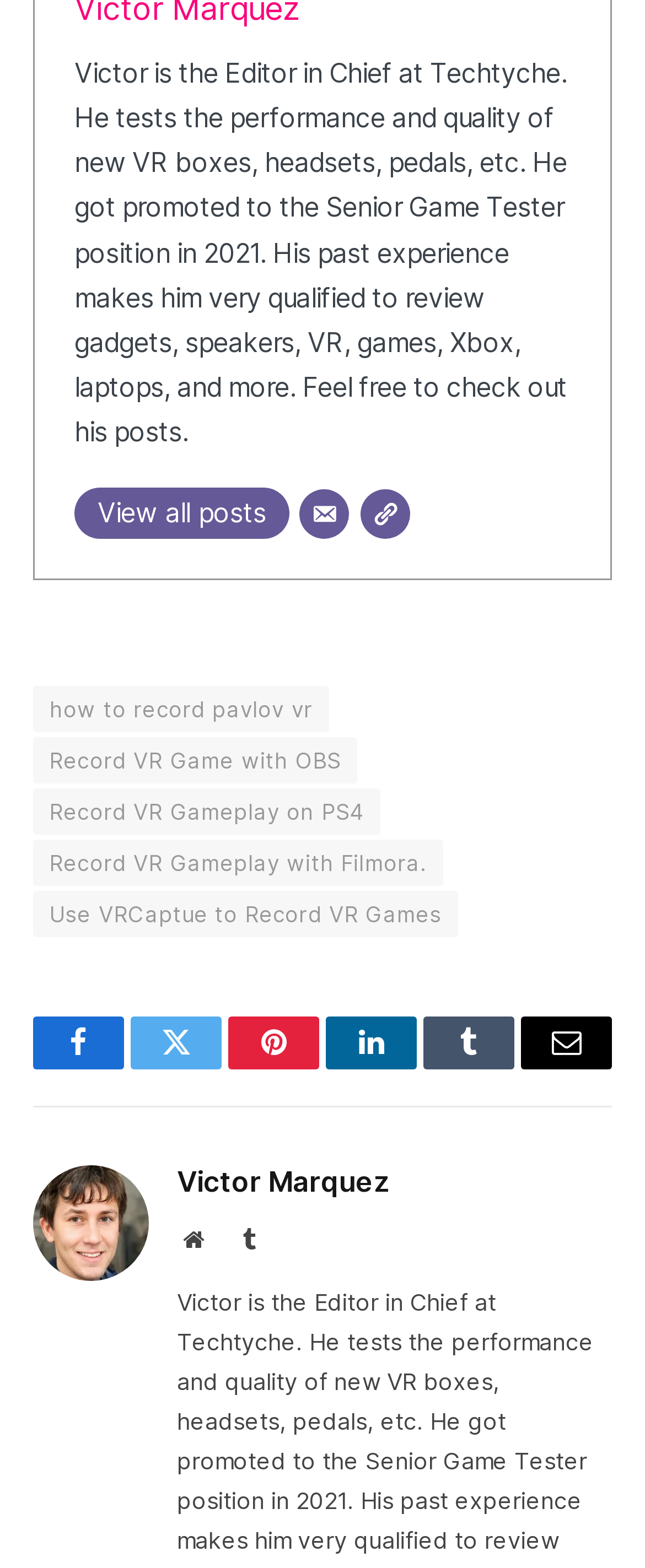Could you provide the bounding box coordinates for the portion of the screen to click to complete this instruction: "View all posts"?

[0.115, 0.311, 0.448, 0.344]